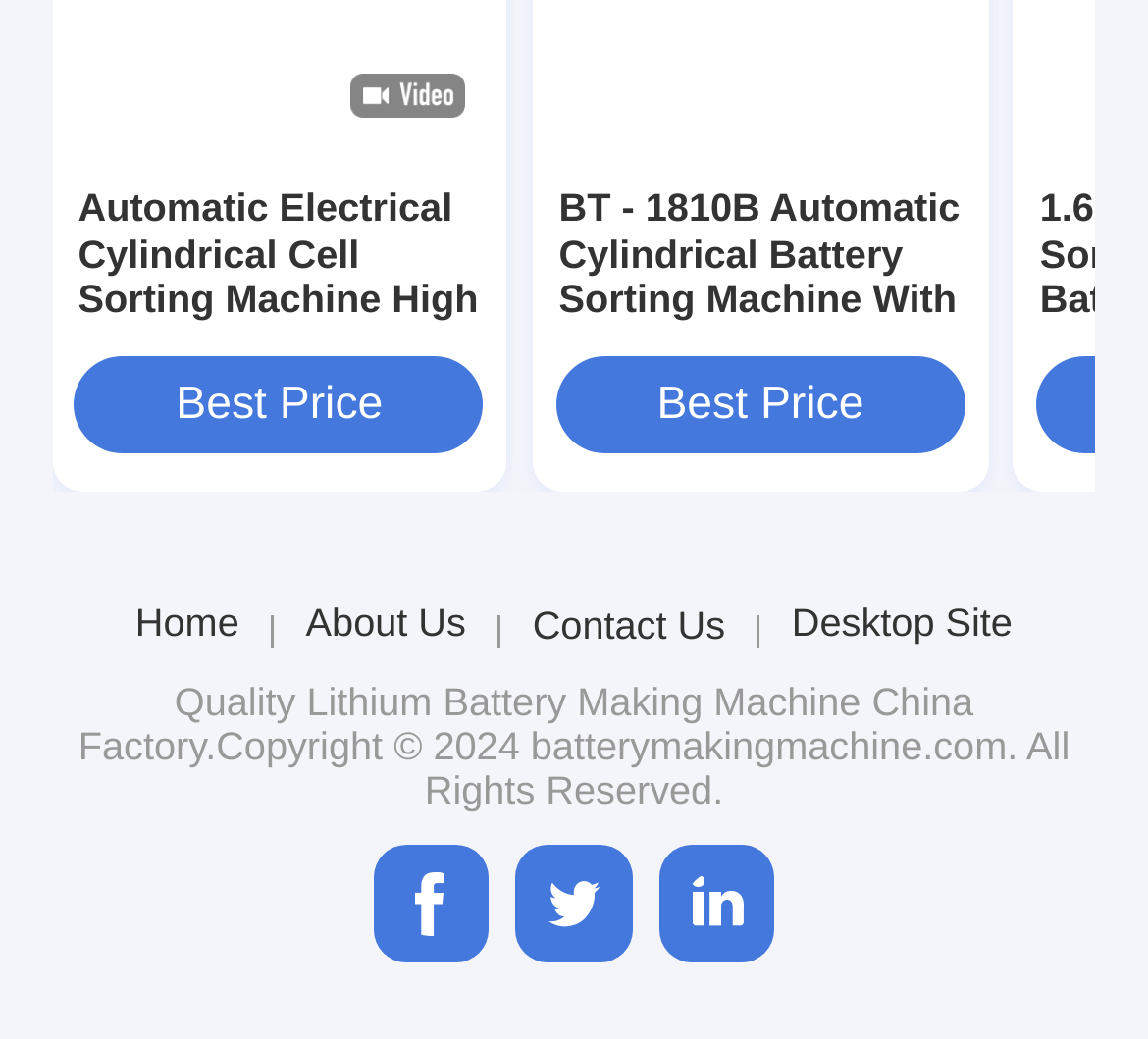Given the webpage screenshot, identify the bounding box of the UI element that matches this description: "ANJ HOME".

None